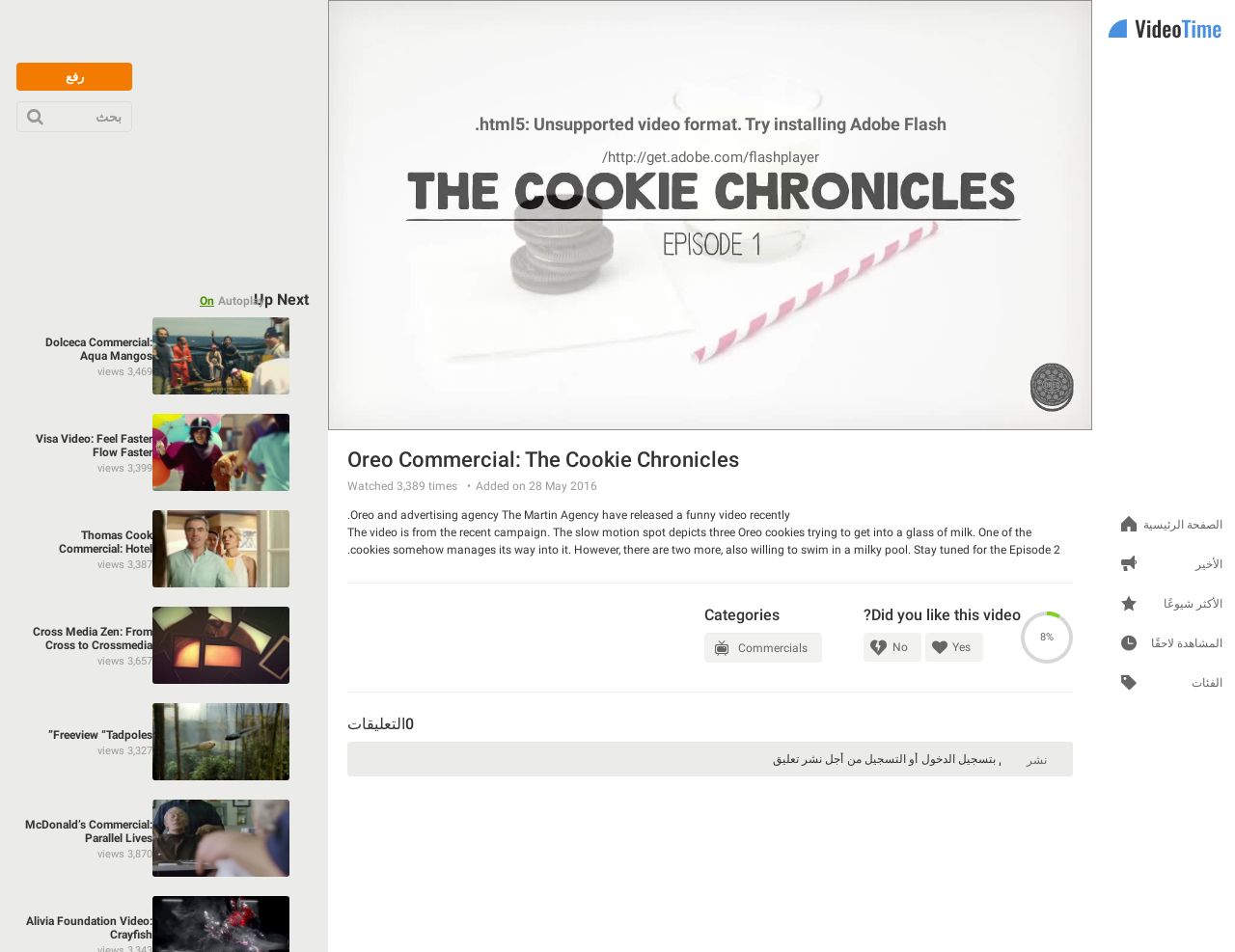Identify the bounding box coordinates for the element you need to click to achieve the following task: "Click the 'Dolceca Commercial: Aqua Mangos' link". Provide the bounding box coordinates as four float numbers between 0 and 1, in the form [left, top, right, bottom].

[0.014, 0.333, 0.248, 0.414]